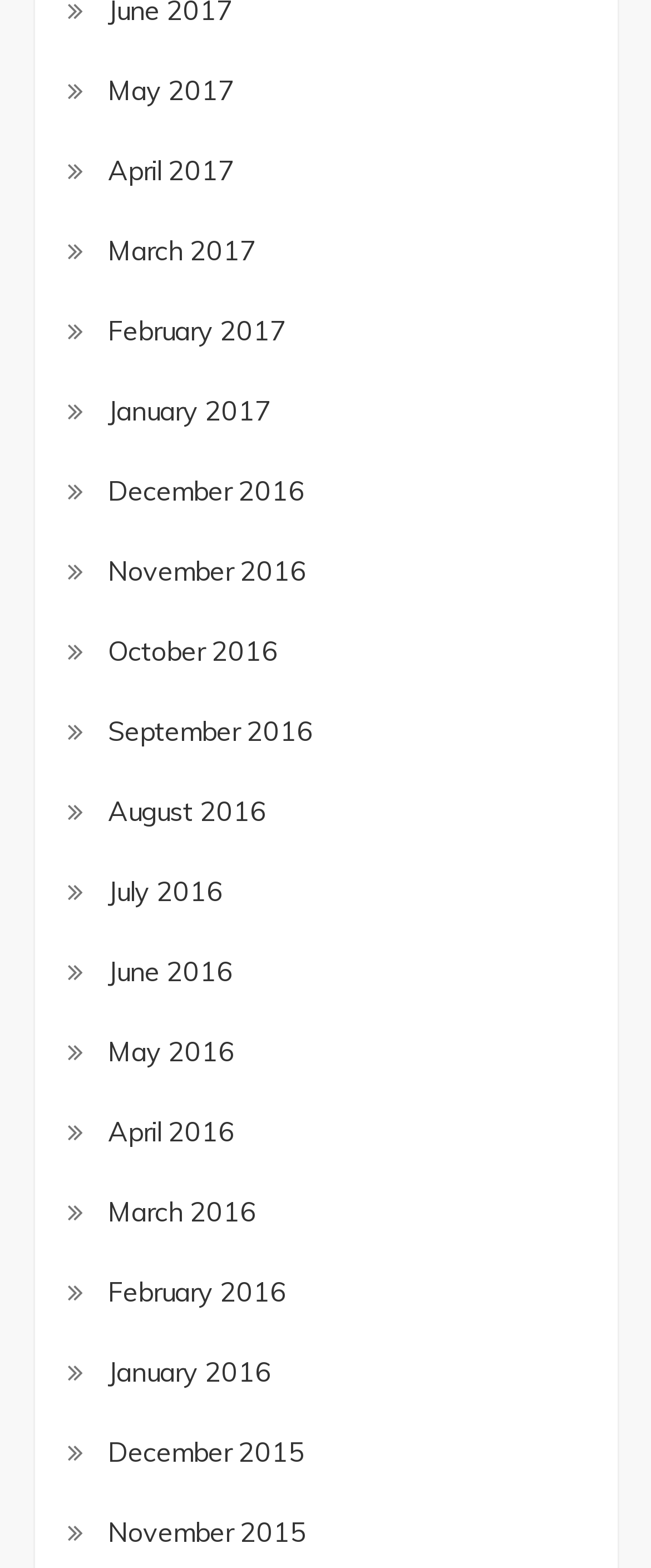Give a concise answer of one word or phrase to the question: 
What is the earliest month listed?

December 2015